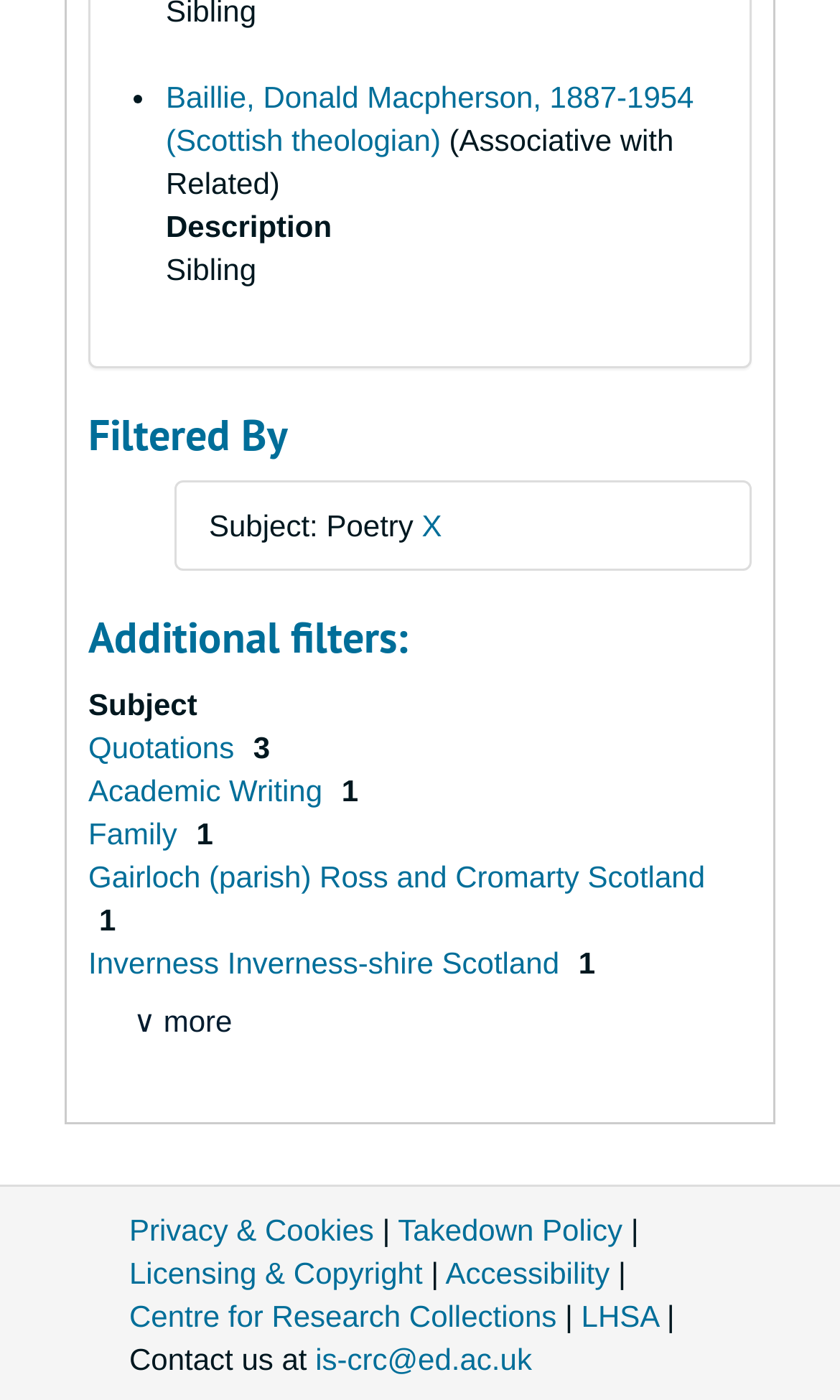Pinpoint the bounding box coordinates of the area that must be clicked to complete this instruction: "Email is-crc@ed.ac.uk".

[0.375, 0.958, 0.633, 0.983]